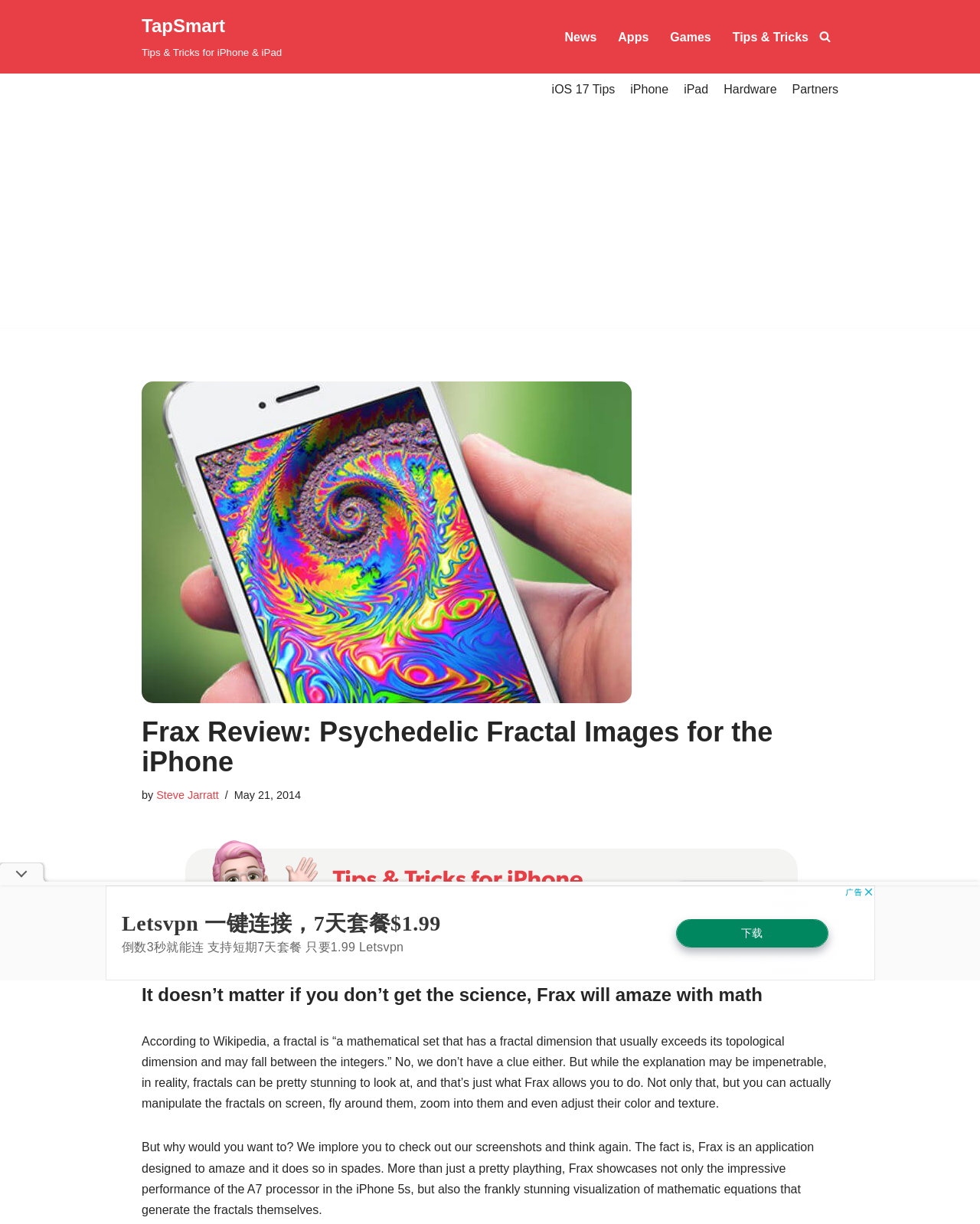When was the article published?
Kindly give a detailed and elaborate answer to the question.

The article mentions the date 'May 21, 2014' below the heading, indicating that the article was published on this date.